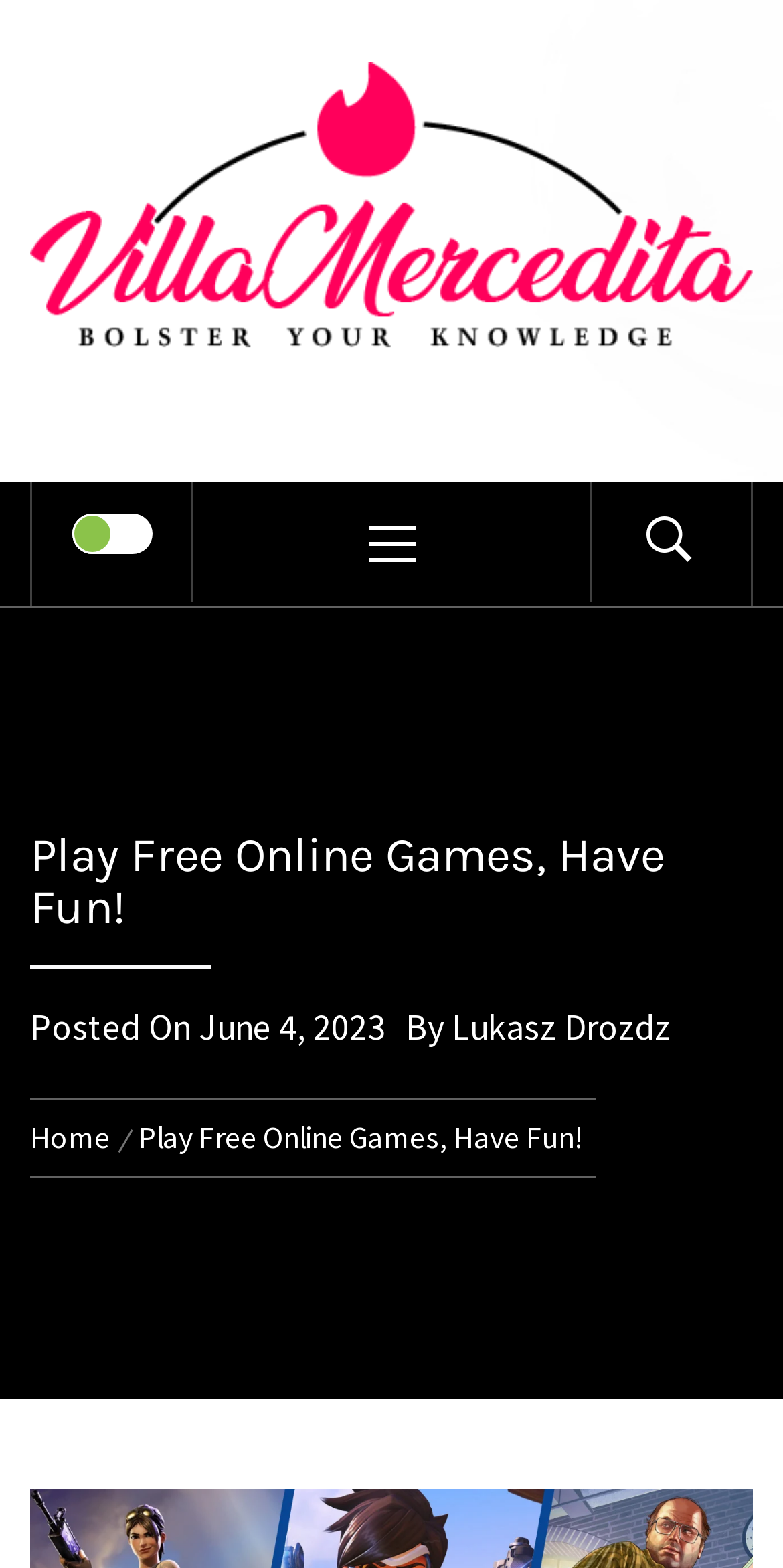Reply to the question below using a single word or brief phrase:
Who is the author of the latest article?

Lukasz Drozdz